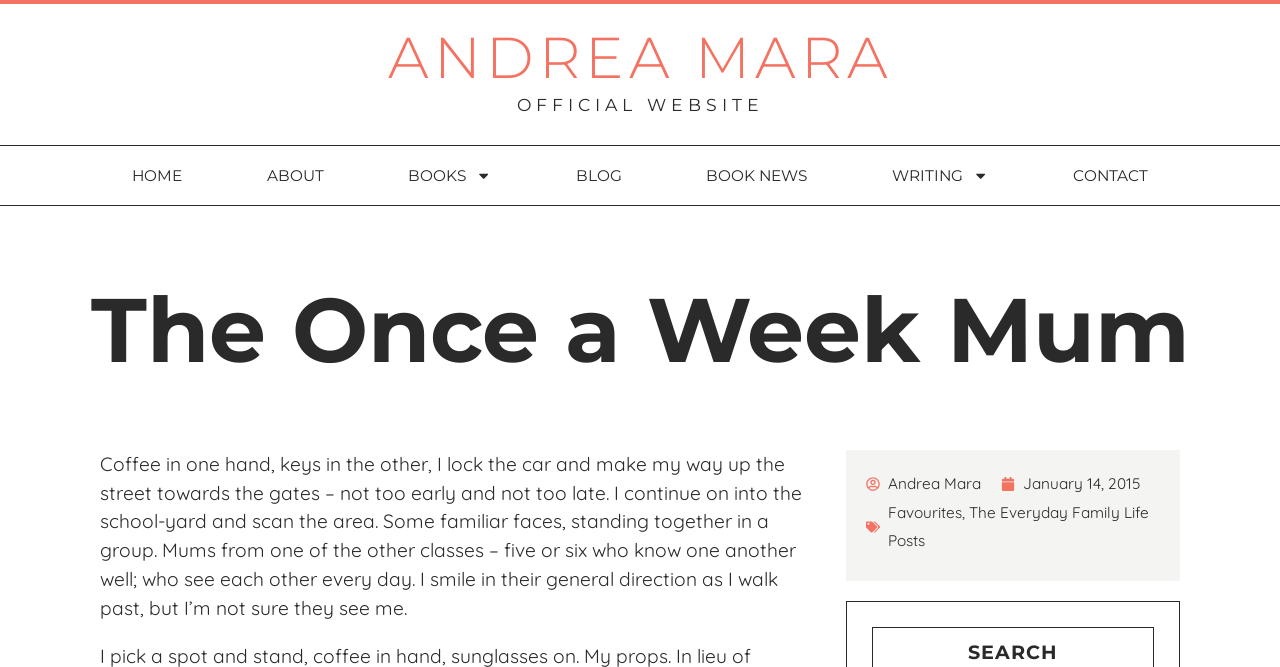Offer a thorough description of the webpage.

The webpage is a personal blog, "The Once a Week Mum - Andrea Mara", with a prominent heading displaying the title at the top. Below the title, there is a navigation menu with seven links: "HOME", "ABOUT", "BOOKS", "BLOG", "BOOK NEWS", "WRITING", and "CONTACT", arranged horizontally across the page. The "BOOKS" and "WRITING" links have dropdown menus, indicated by small images.

The main content of the page is a blog post, titled "The Once a Week Mum", which takes up most of the page. The post begins with a descriptive paragraph about the author's experience at the school gate, where she meets other mothers who know each other well. The text is written in a conversational tone and is quite lengthy.

At the bottom of the page, there are three links: "Andrea Mara", "January 14, 2015", and "Favourites". The "January 14, 2015" link has a small clock icon next to it, indicating the date and time of the post. There is also a link to "The Everyday Family Life Posts" nearby. Finally, a "SEARCH" heading is located at the very bottom of the page.